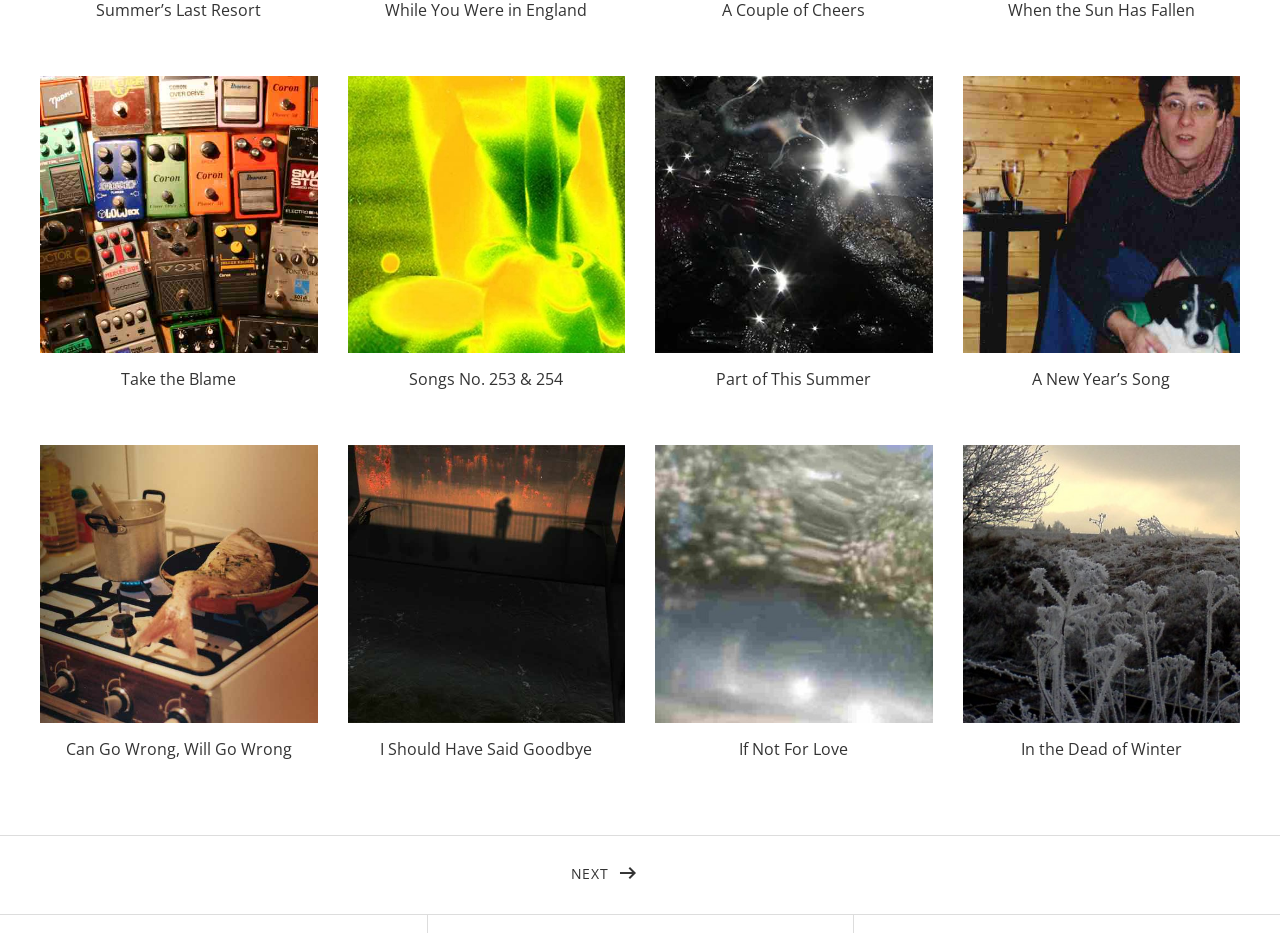What is the purpose of the navigation section?
Answer with a single word or short phrase according to what you see in the image.

To navigate through posts